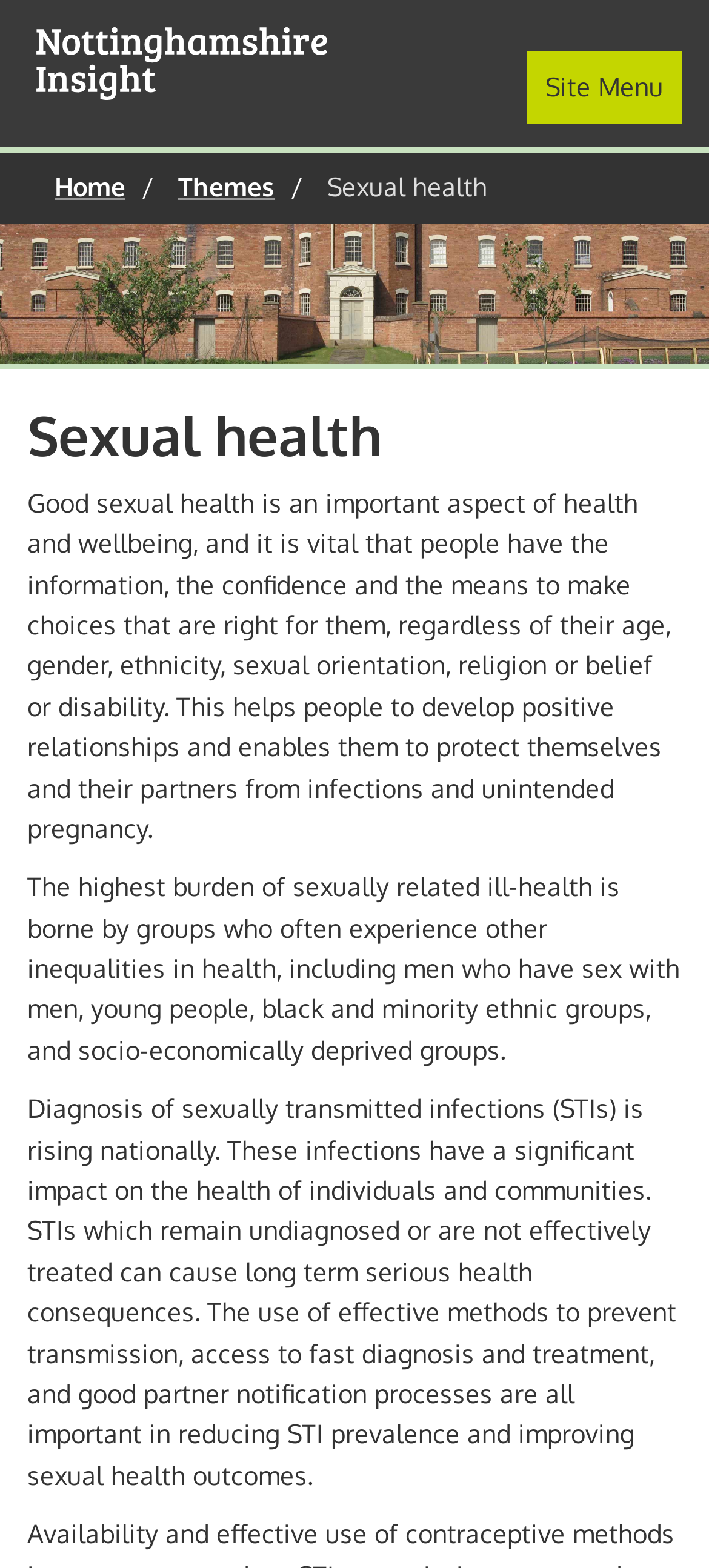Please determine the bounding box coordinates for the element with the description: "parent_node: Toggle navigation".

[0.0, 0.017, 1.0, 0.064]